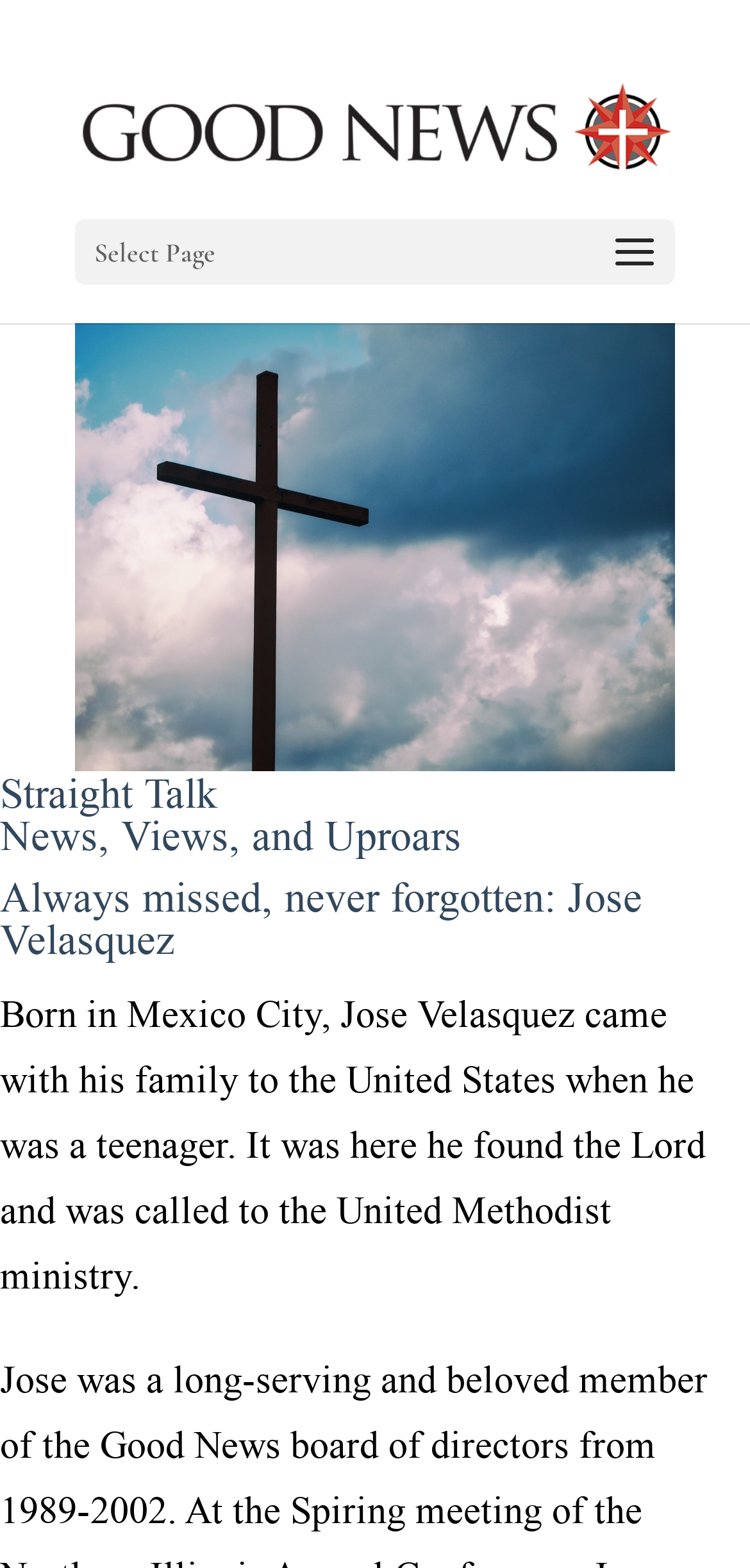Identify the bounding box coordinates for the UI element described as follows: alt="Good News Magazine". Use the format (top-left x, top-left y, bottom-right x, bottom-right y) and ensure all values are floating point numbers between 0 and 1.

[0.1, 0.068, 0.9, 0.095]